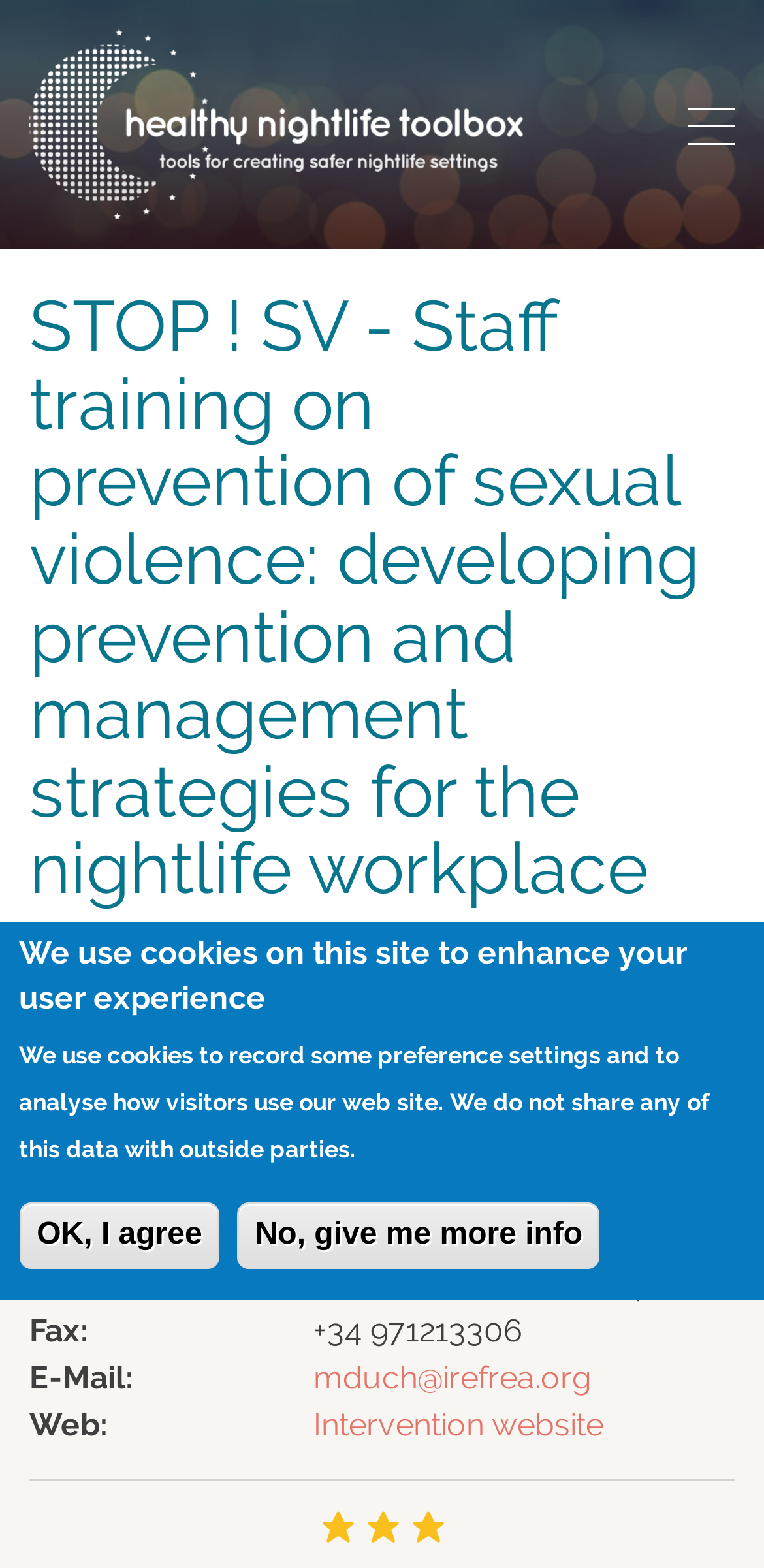Please locate the bounding box coordinates for the element that should be clicked to achieve the following instruction: "Subscribe to RSS Feeds". Ensure the coordinates are given as four float numbers between 0 and 1, i.e., [left, top, right, bottom].

None